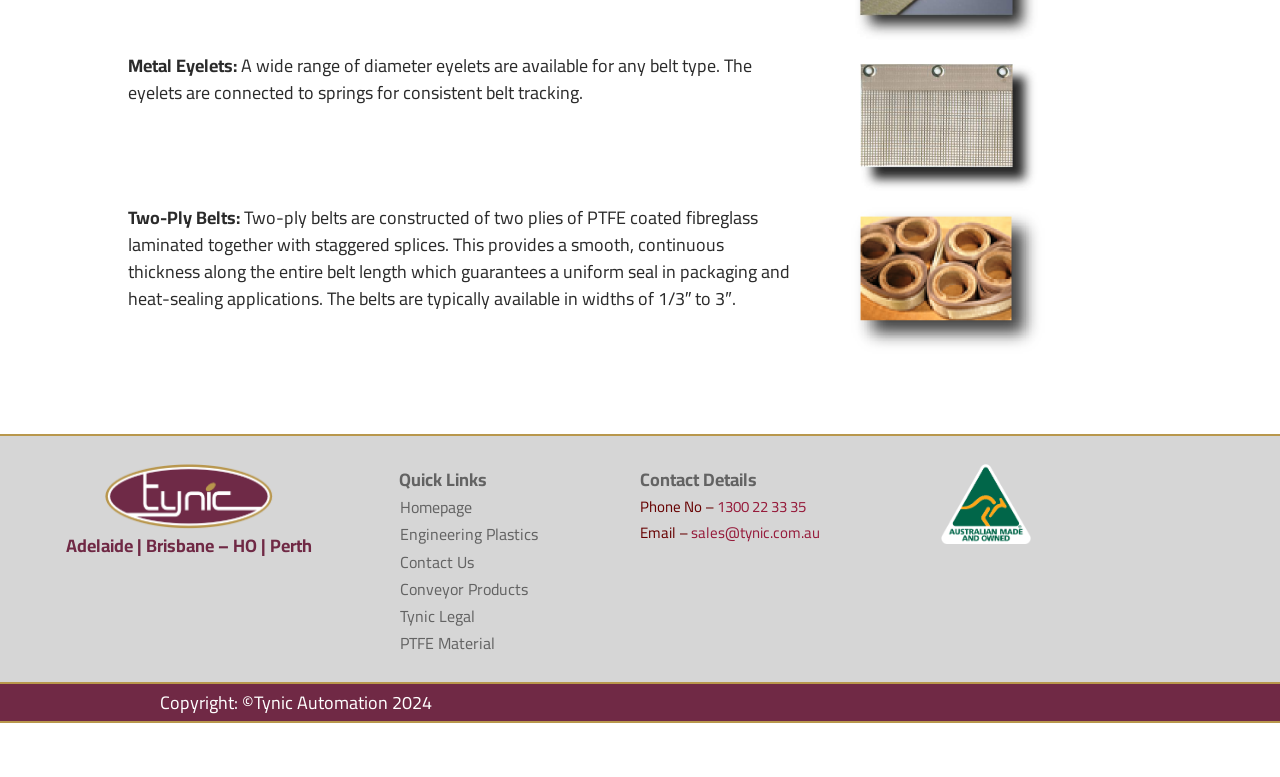Based on the image, provide a detailed response to the question:
What is the location mentioned in the webpage?

This question can be answered by looking at the StaticText element [155] which contains the location information.